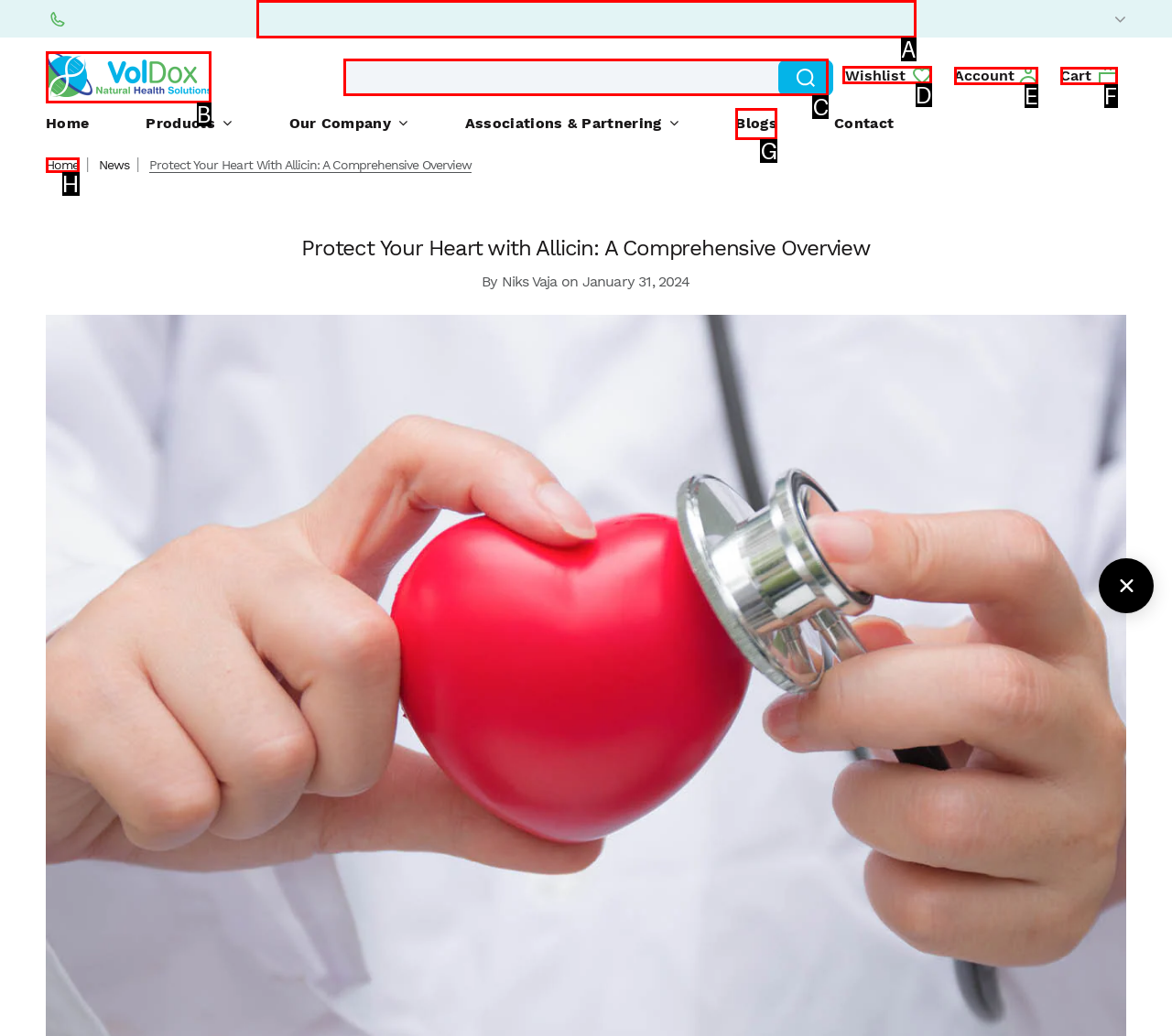Select the correct option from the given choices to perform this task: Search for a product. Provide the letter of that option.

C